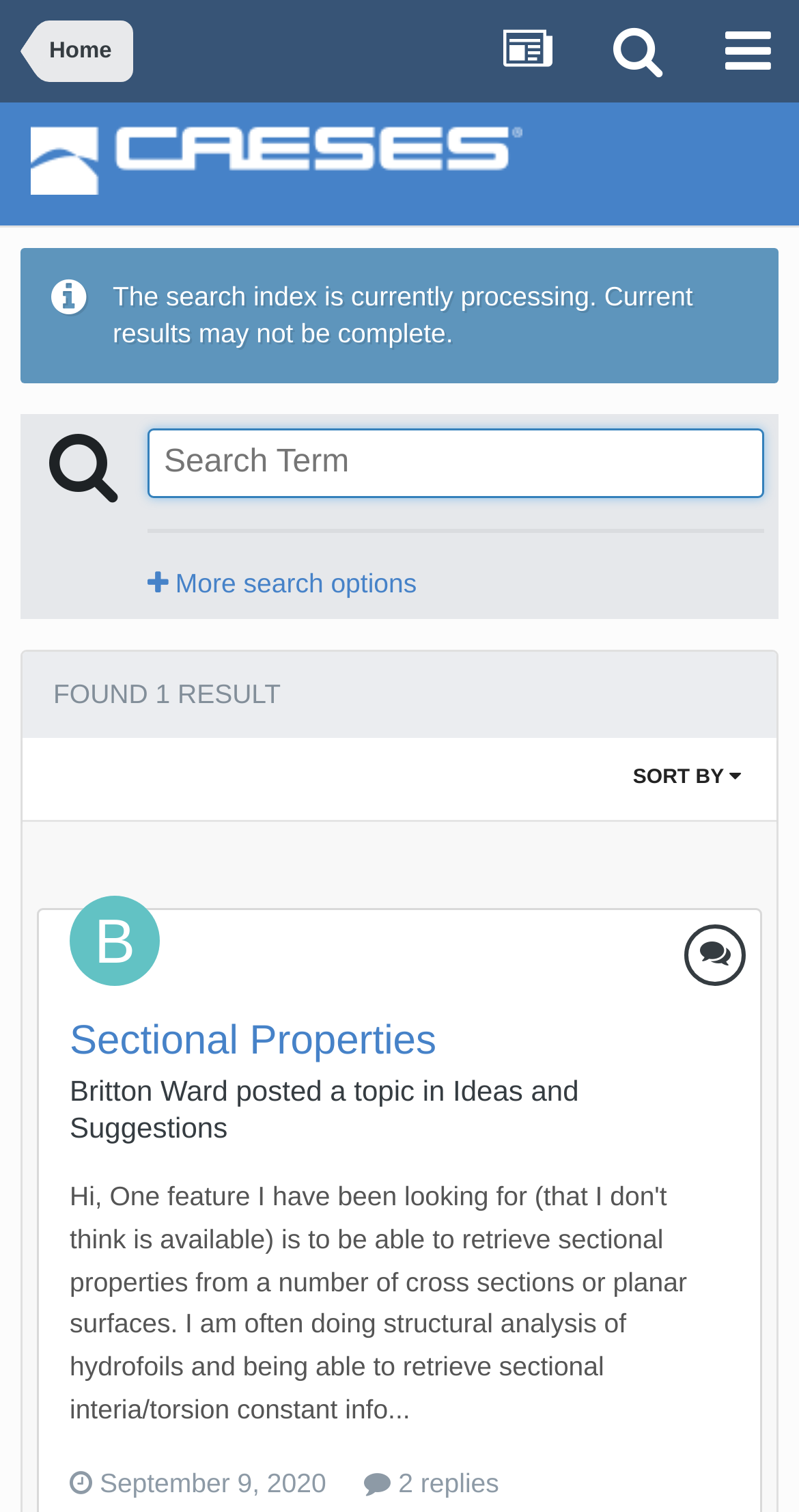Ascertain the bounding box coordinates for the UI element detailed here: "Cite". The coordinates should be provided as [left, top, right, bottom] with each value being a float between 0 and 1.

None